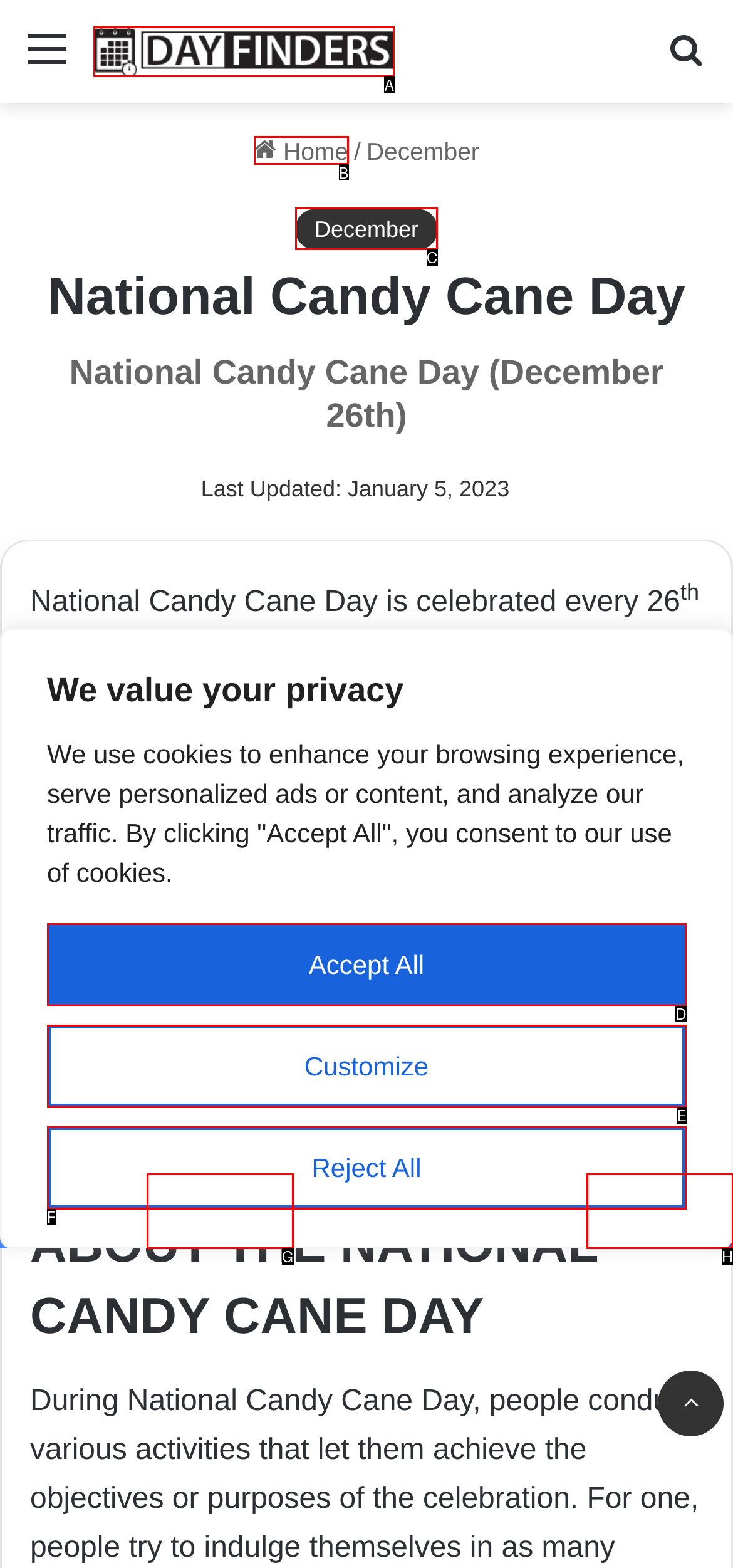Identify the letter of the option that should be selected to accomplish the following task: Go to 'Day Finders'. Provide the letter directly.

A